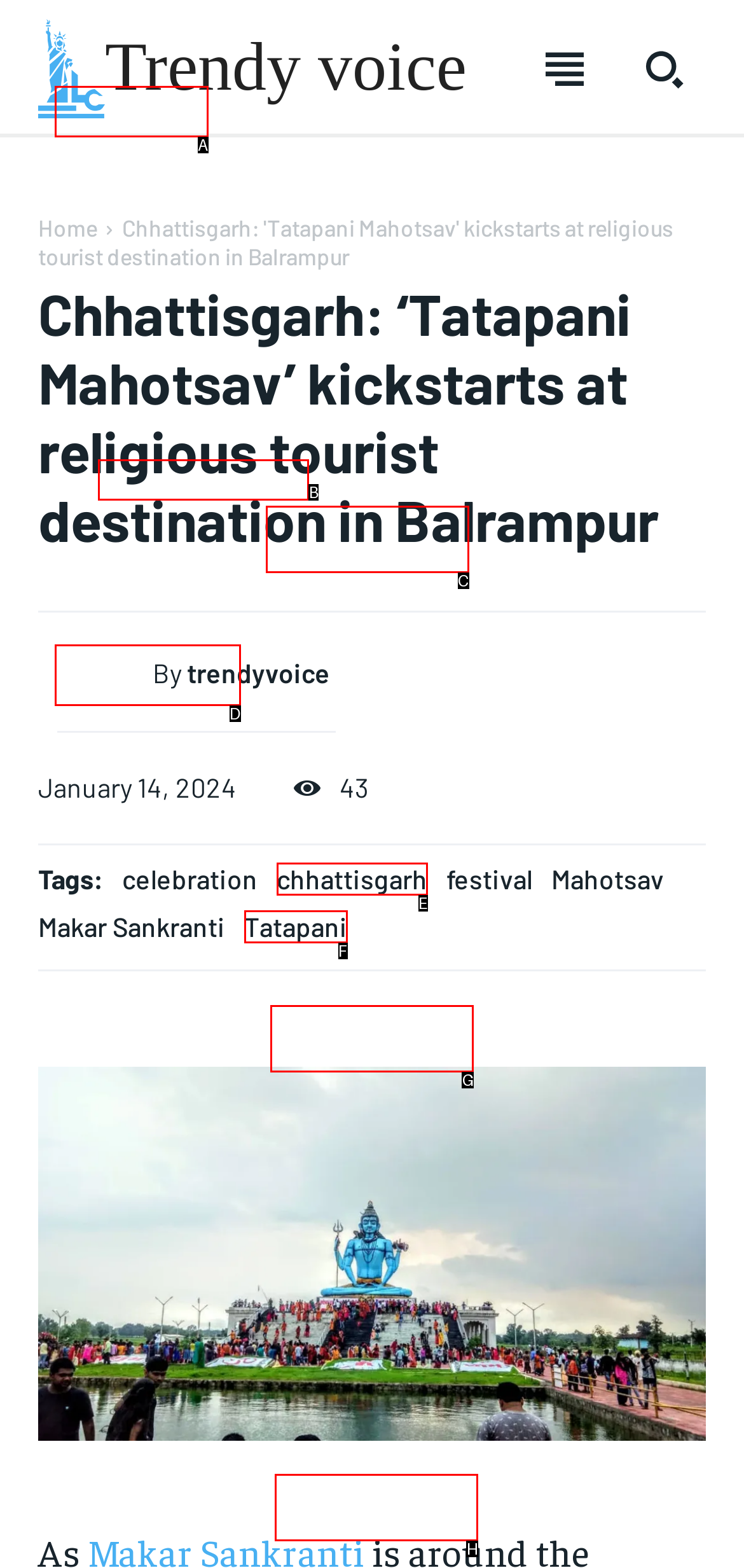Determine which HTML element should be clicked for this task: View User account
Provide the option's letter from the available choices.

B